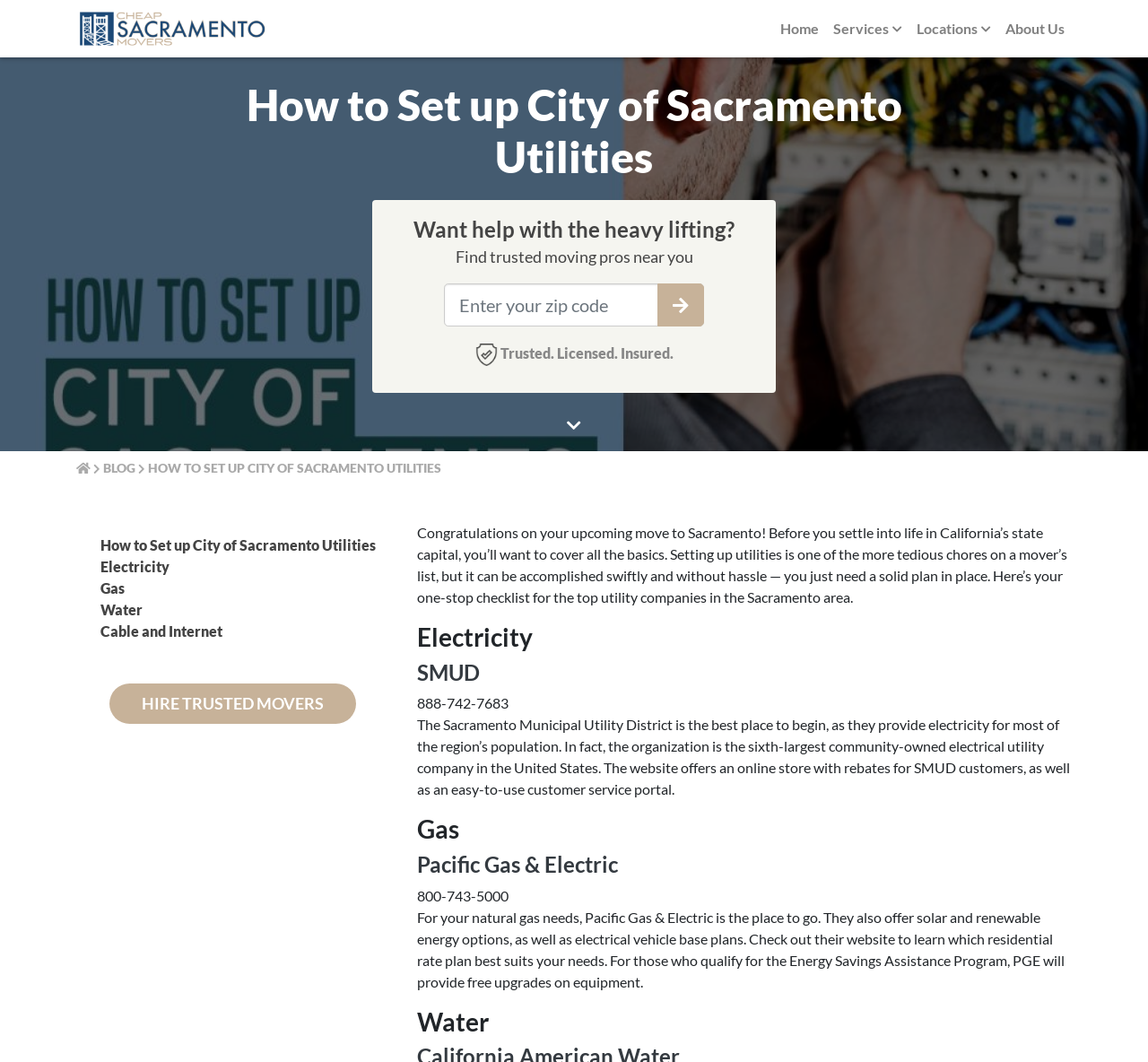What is the main topic of this webpage?
Can you give a detailed and elaborate answer to the question?

Based on the webpage content, it appears that the main topic is about setting up utilities in Sacramento, as indicated by the heading 'How to Set up City of Sacramento Utilities' and the subsequent sections discussing electricity, gas, water, and other utility companies in the Sacramento area.